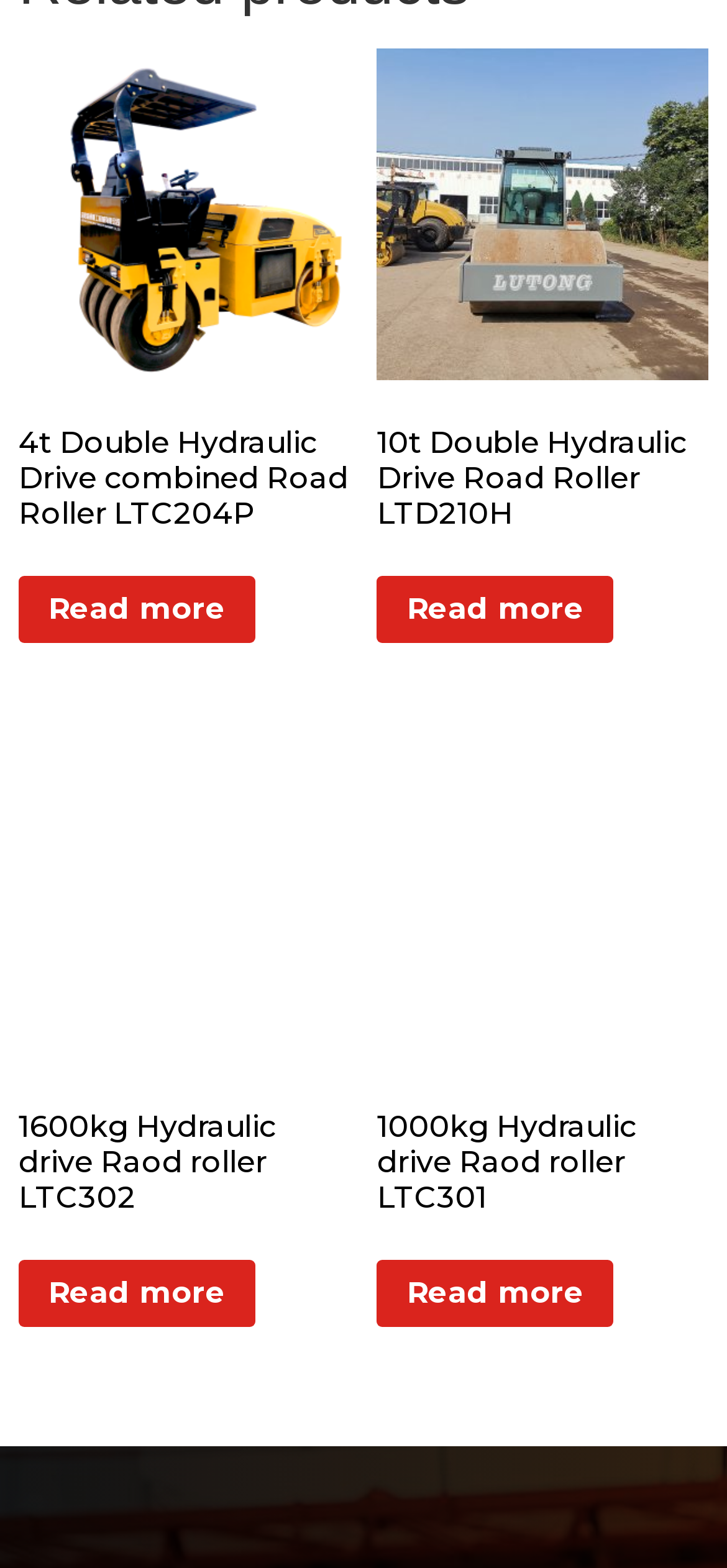What is the purpose of the 'Read more' links?
Look at the image and respond with a single word or a short phrase.

To provide more information